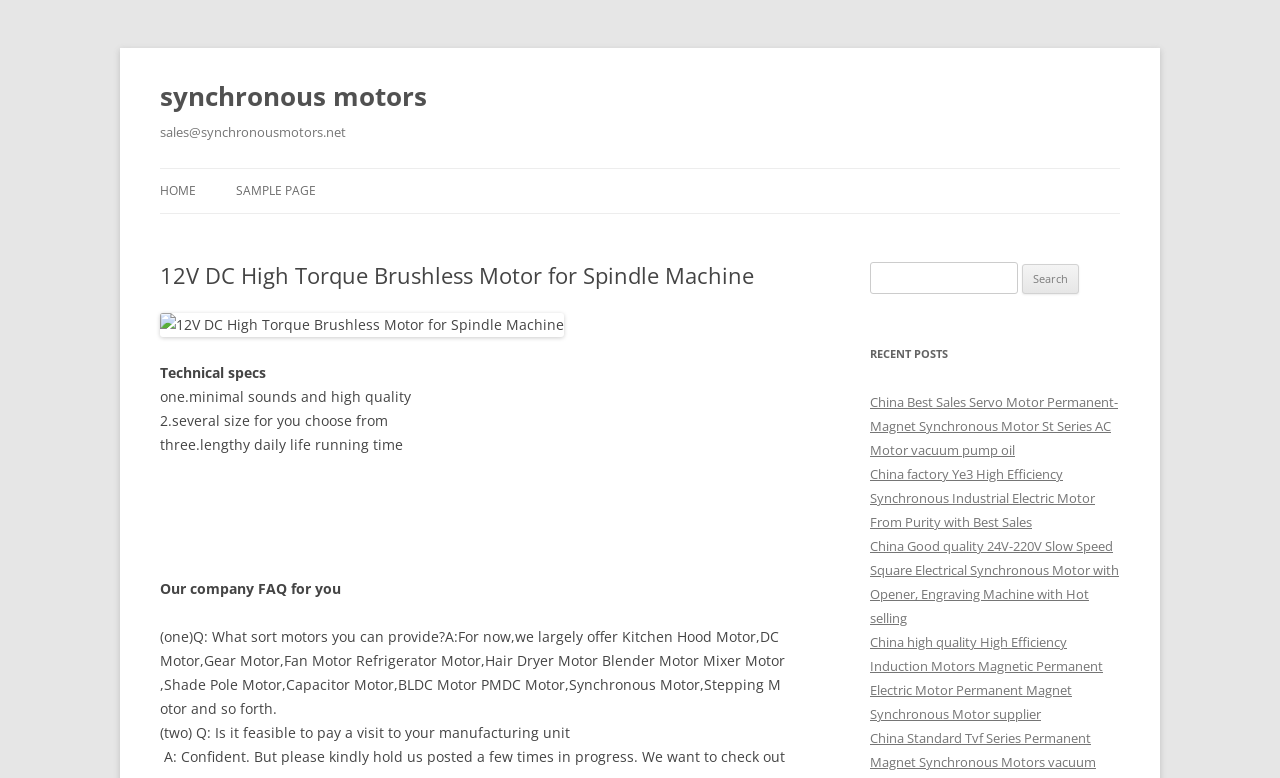Indicate the bounding box coordinates of the clickable region to achieve the following instruction: "Check the technical specs of the 12V DC High Torque Brushless Motor."

[0.125, 0.466, 0.208, 0.491]